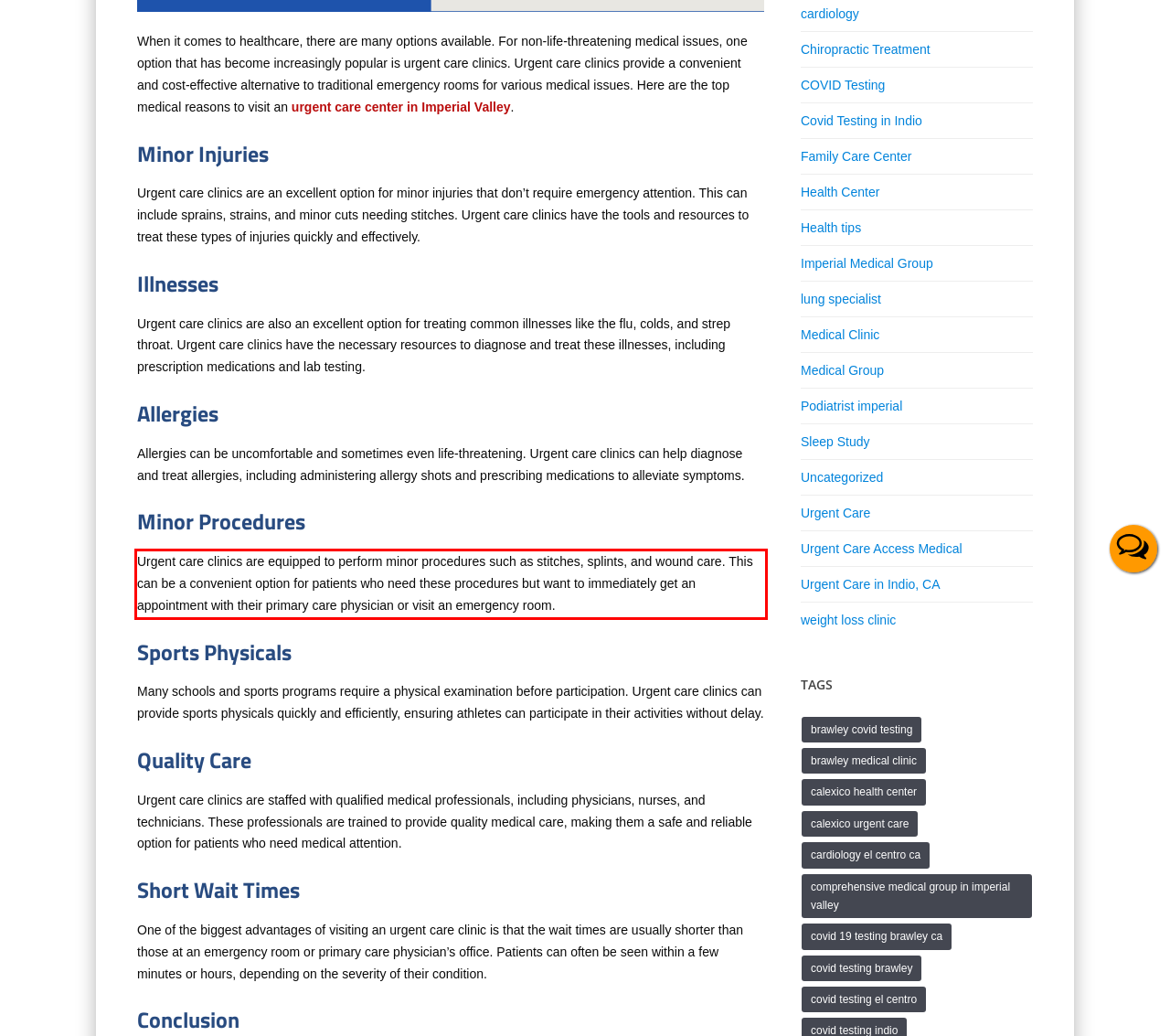You are provided with a screenshot of a webpage featuring a red rectangle bounding box. Extract the text content within this red bounding box using OCR.

Urgent care clinics are equipped to perform minor procedures such as stitches, splints, and wound care. This can be a convenient option for patients who need these procedures but want to immediately get an appointment with their primary care physician or visit an emergency room.